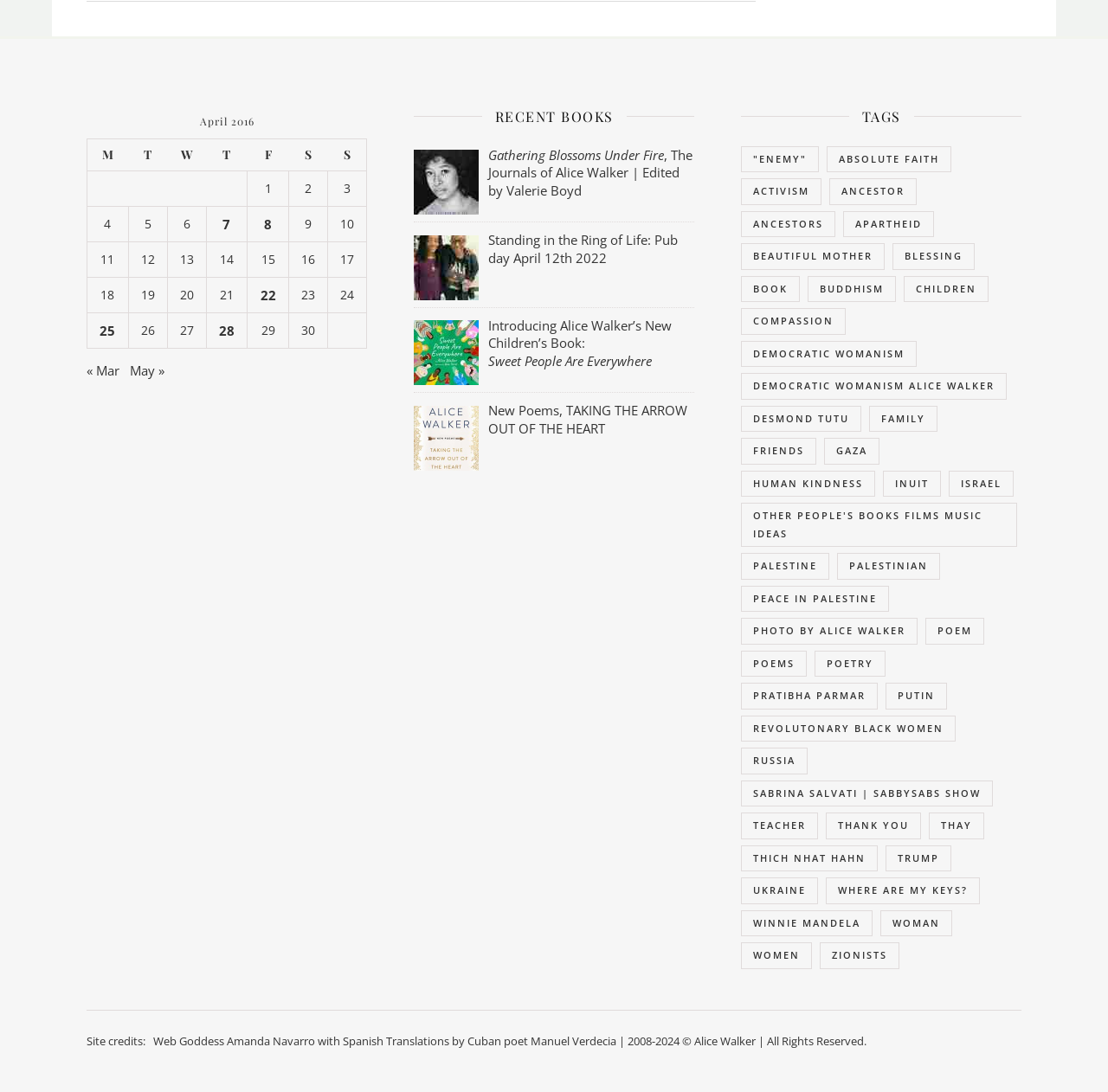What is the month shown in the table?
Give a one-word or short-phrase answer derived from the screenshot.

April 2016